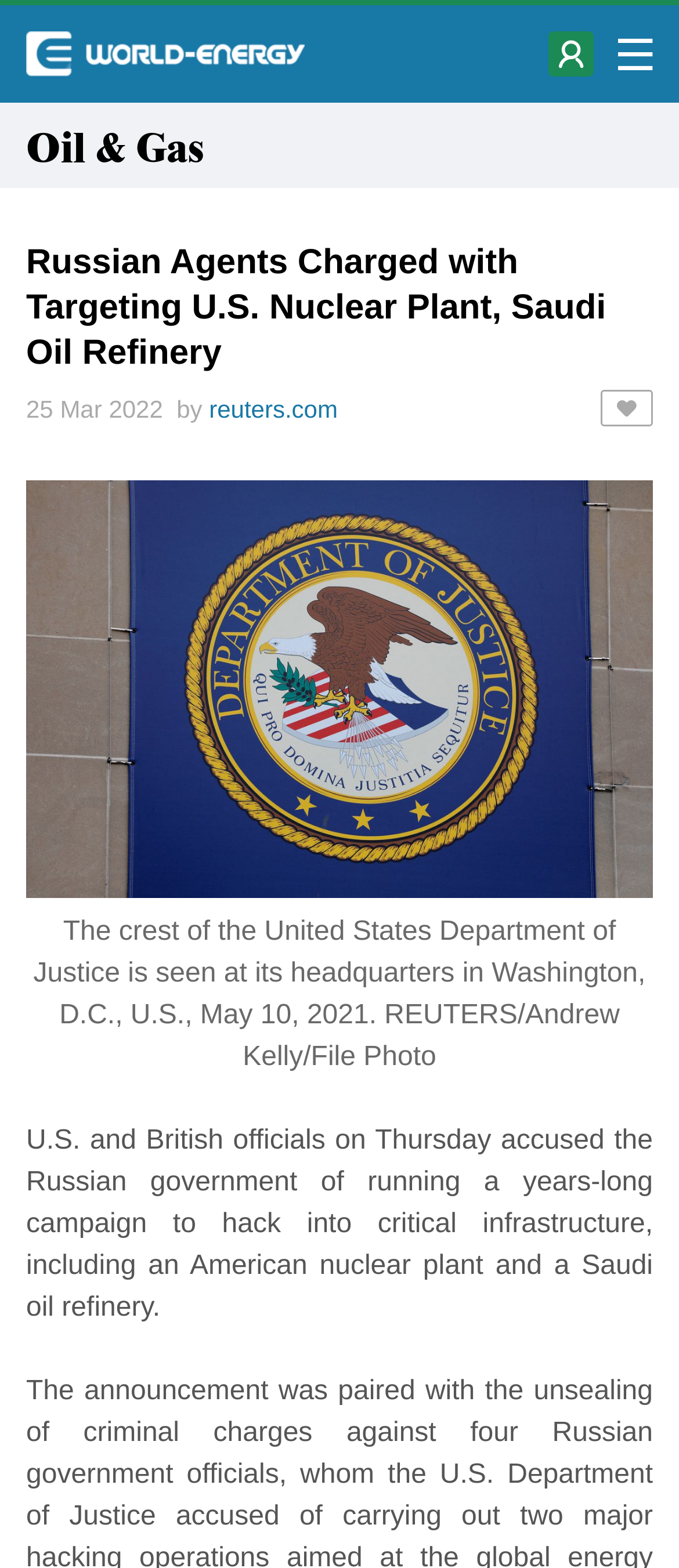What is the date of the news article?
Answer the question with a single word or phrase derived from the image.

25 Mar 2022